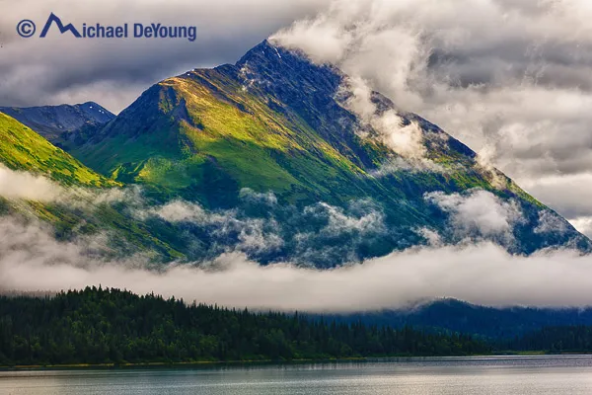Answer briefly with one word or phrase:
What type of fog is present in the scene?

Morning radiation fog